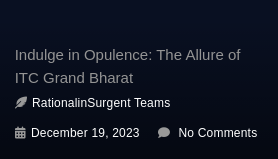Offer an in-depth caption that covers the entire scene depicted in the image.

**Indulge in Opulence: The Allure of ITC Grand Bharat**  
This captivating post, authored by the RationalinSurgent Teams, invites readers to explore the luxurious experiences offered at ITC Grand Bharat. Published on December 19, 2023, the article promises an in-depth look at the grandeur and elegance of this premier destination, along with its unique offerings for discerning travelers. Discover the enchanting details that make ITC Grand Bharat a standout choice for those seeking opulence and unparalleled hospitality.  

**Comments:** No comments have been added yet, inviting readers to express their thoughts and engage with the content.